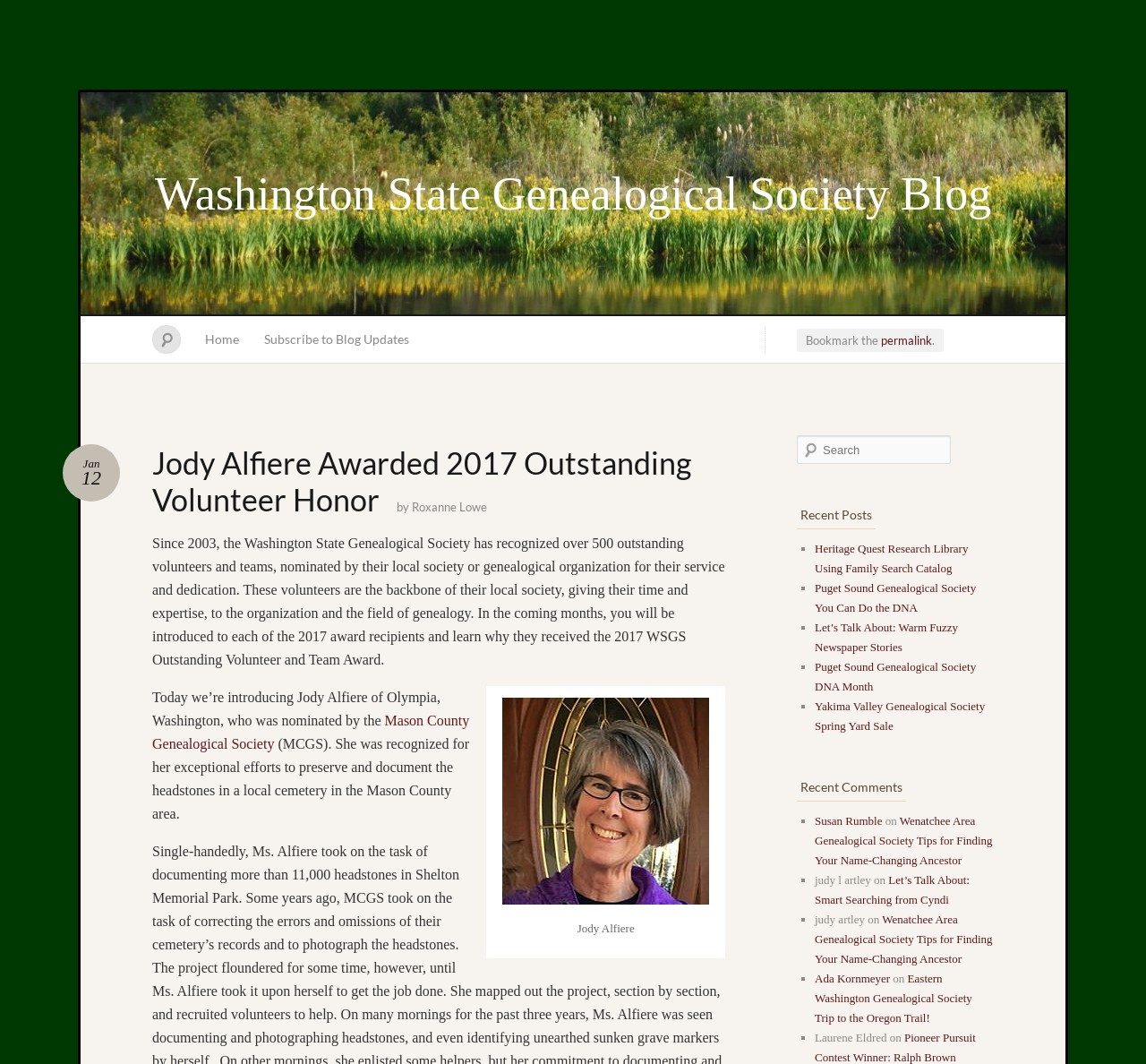Find the bounding box coordinates for the area that must be clicked to perform this action: "View the 'Mason County Genealogical Society' page".

[0.133, 0.67, 0.41, 0.706]